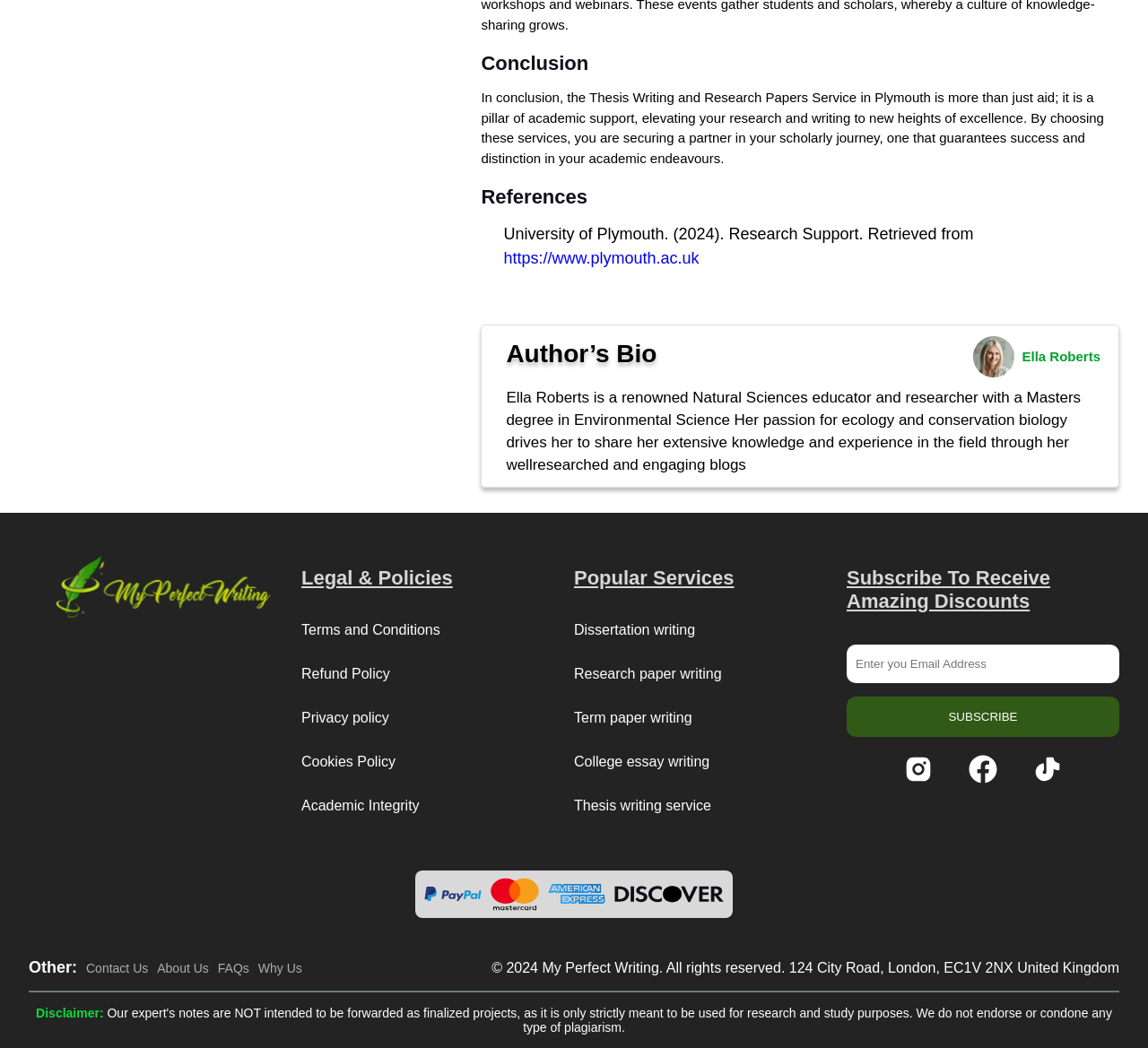Pinpoint the bounding box coordinates of the area that must be clicked to complete this instruction: "Visit the 'Terms and Conditions' page".

[0.262, 0.584, 0.383, 0.617]